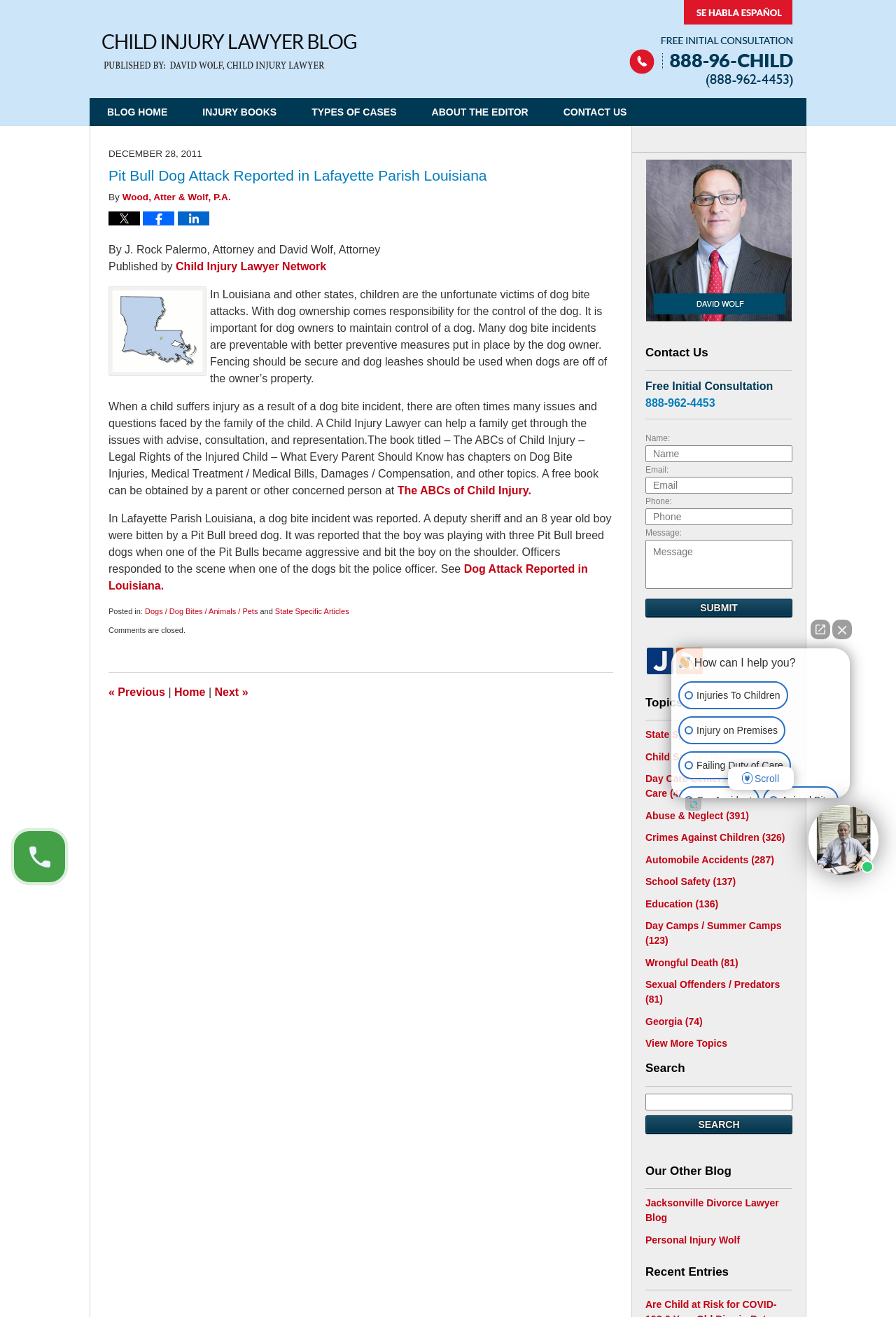Respond to the question with just a single word or phrase: 
What is the phone number for a free initial consultation?

888-962-4453